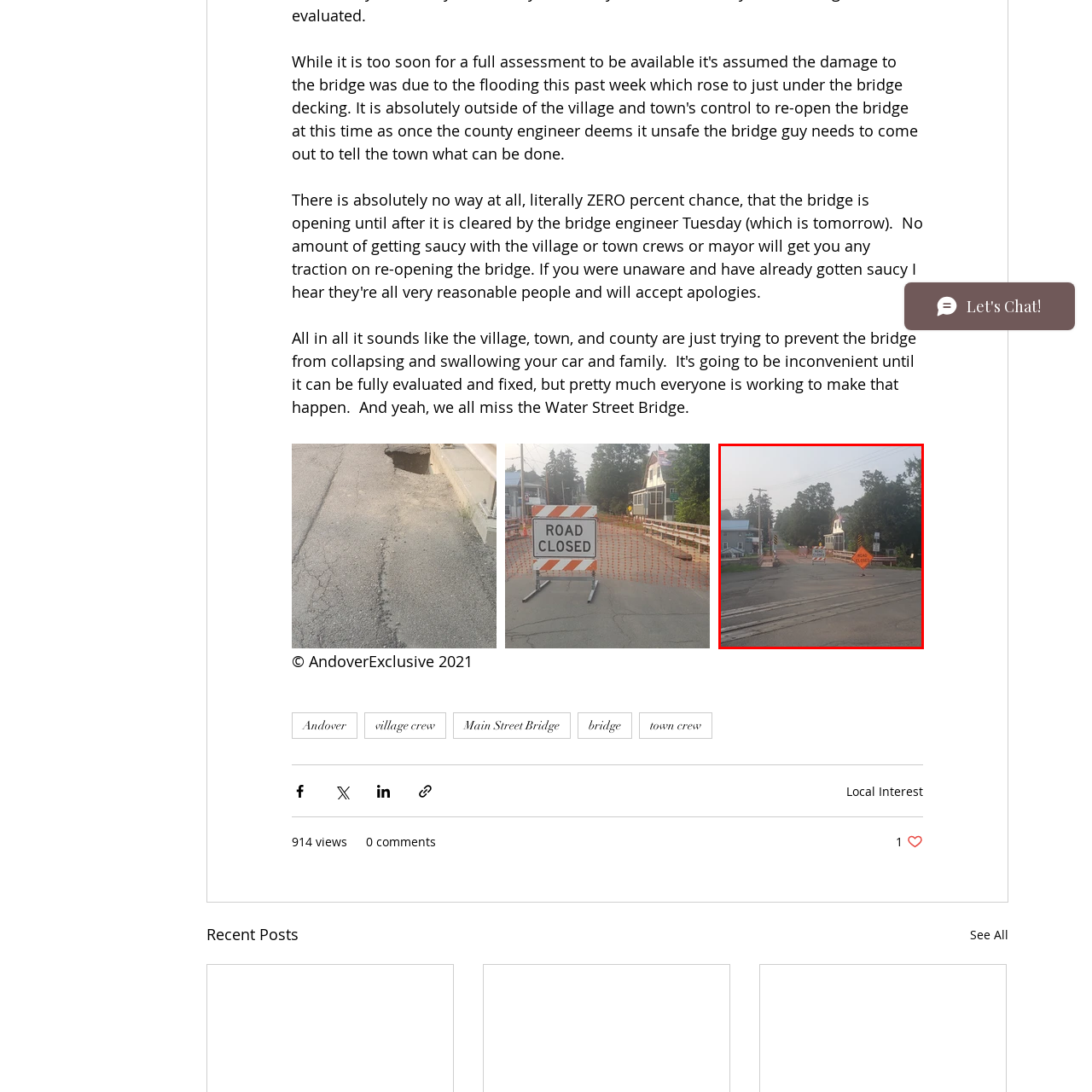Please look at the highlighted area within the red border and provide the answer to this question using just one word or phrase: 
What type of buildings border the roadway?

Rustic buildings